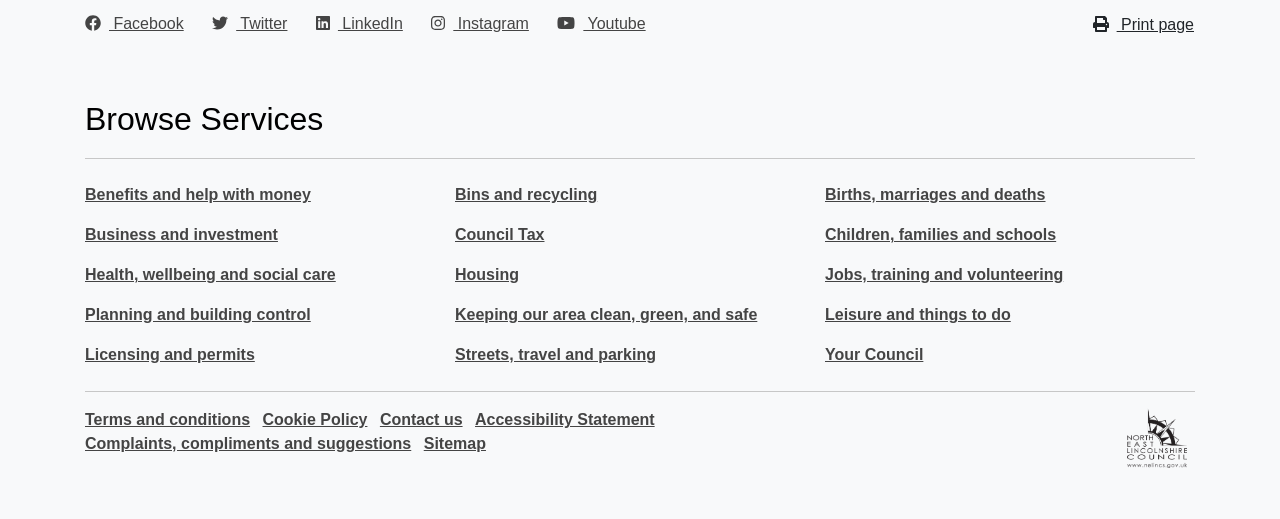What is the name of the council?
Based on the content of the image, thoroughly explain and answer the question.

The question asks about the name of the council. By looking at the logo image at the bottom of the webpage, we can see that the council's name is NELC.